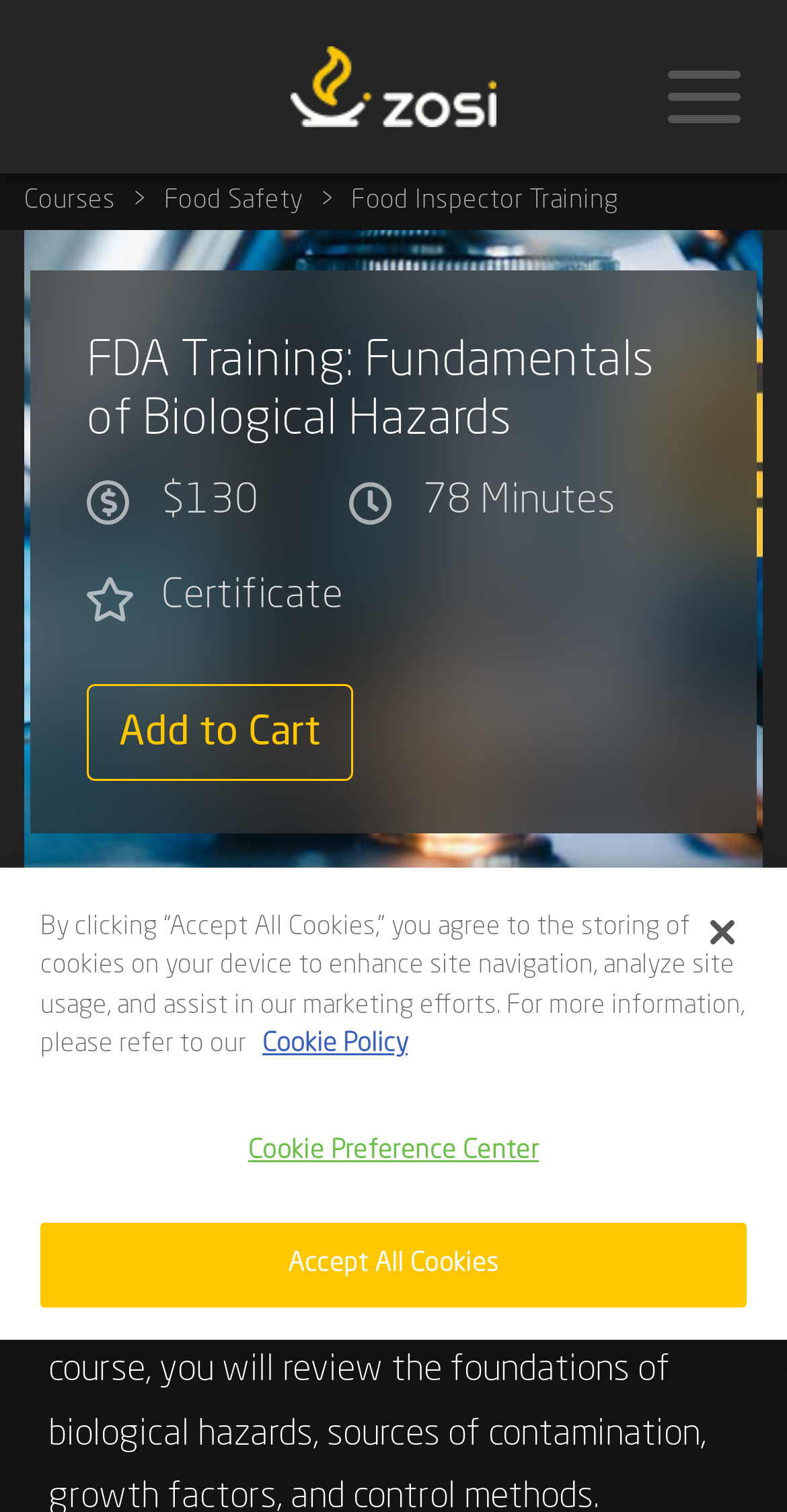Given the element description: "alt="Zosi Learning"", predict the bounding box coordinates of this UI element. The coordinates must be four float numbers between 0 and 1, given as [left, top, right, bottom].

[0.369, 0.031, 0.631, 0.084]